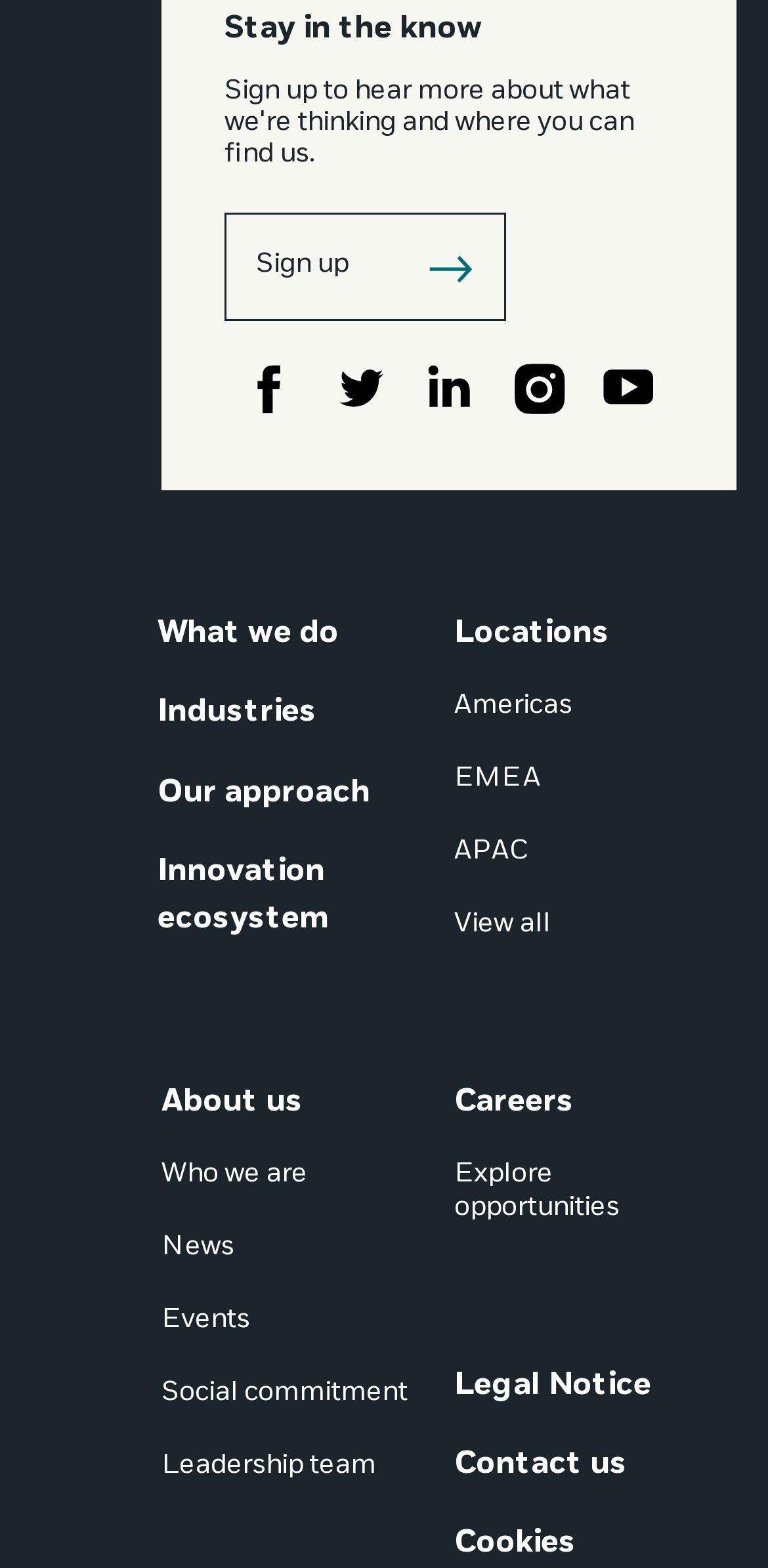Based on the visual content of the image, answer the question thoroughly: What is the text on the button in the bottom-right corner?

I located the button element in the bottom-right corner of the webpage and found that it contains a StaticText element with the text 'Contact us'.